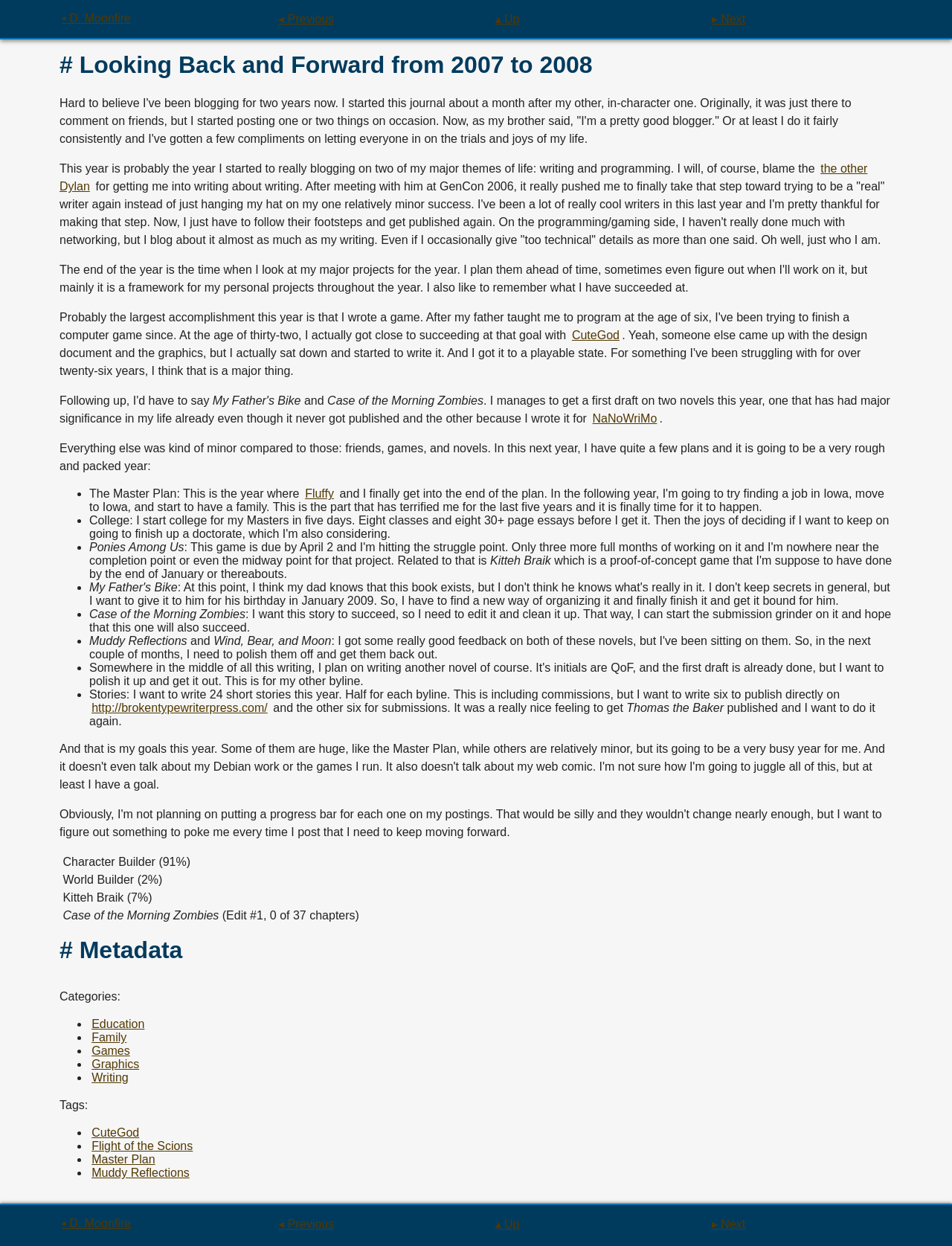Give a one-word or one-phrase response to the question:
What is the author's goal for writing short stories?

24 short stories